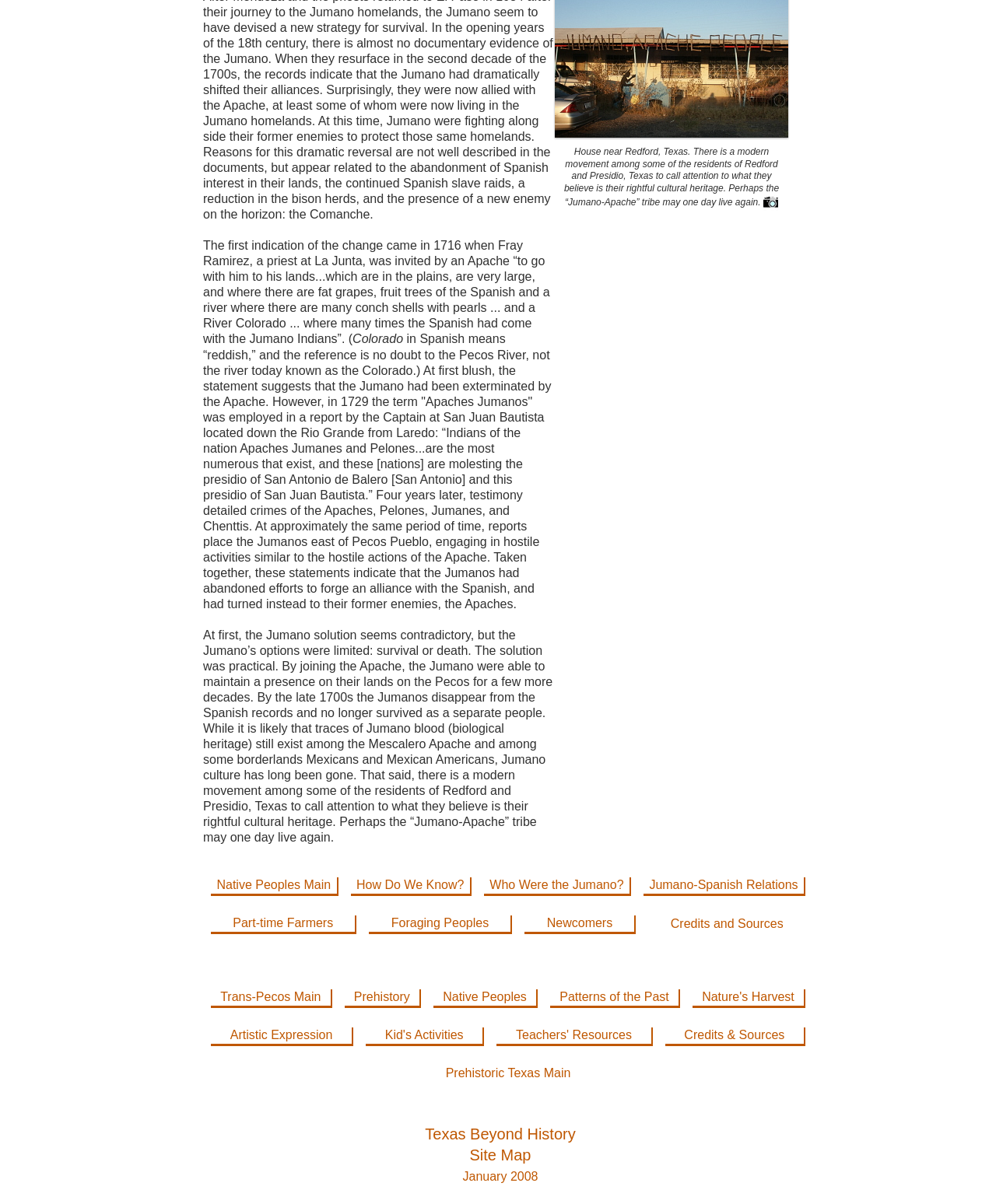Locate the bounding box coordinates of the clickable region to complete the following instruction: "View photo of Jumano Apache house near Redford, Texas."

[0.557, 0.106, 0.791, 0.117]